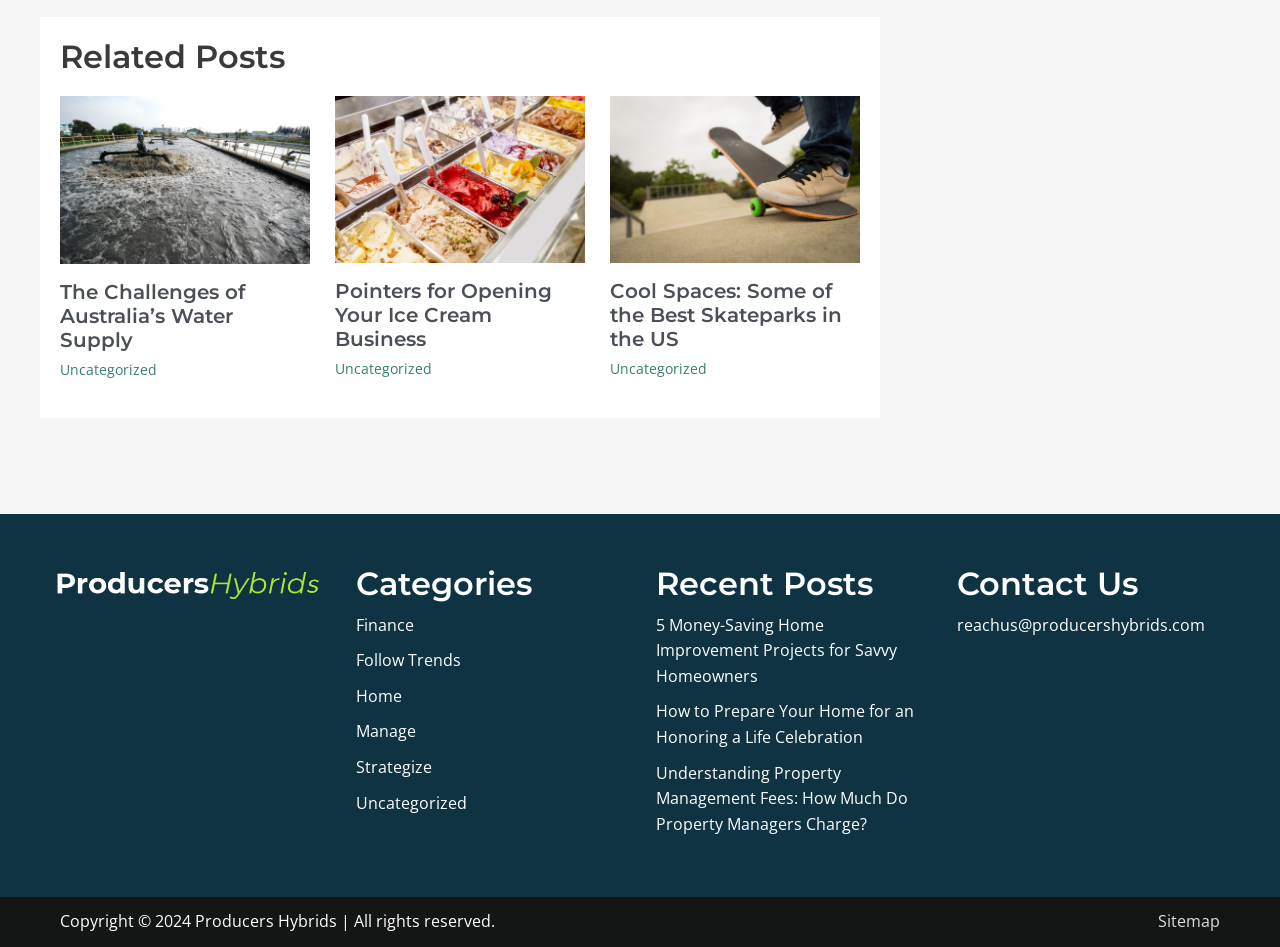What is the email address to contact the website?
Answer the question with as much detail as possible.

I found the heading 'Contact Us' on the webpage, and below it, there is a link to the email address 'reachus@producershybrids.com', which is the contact email address for the website.